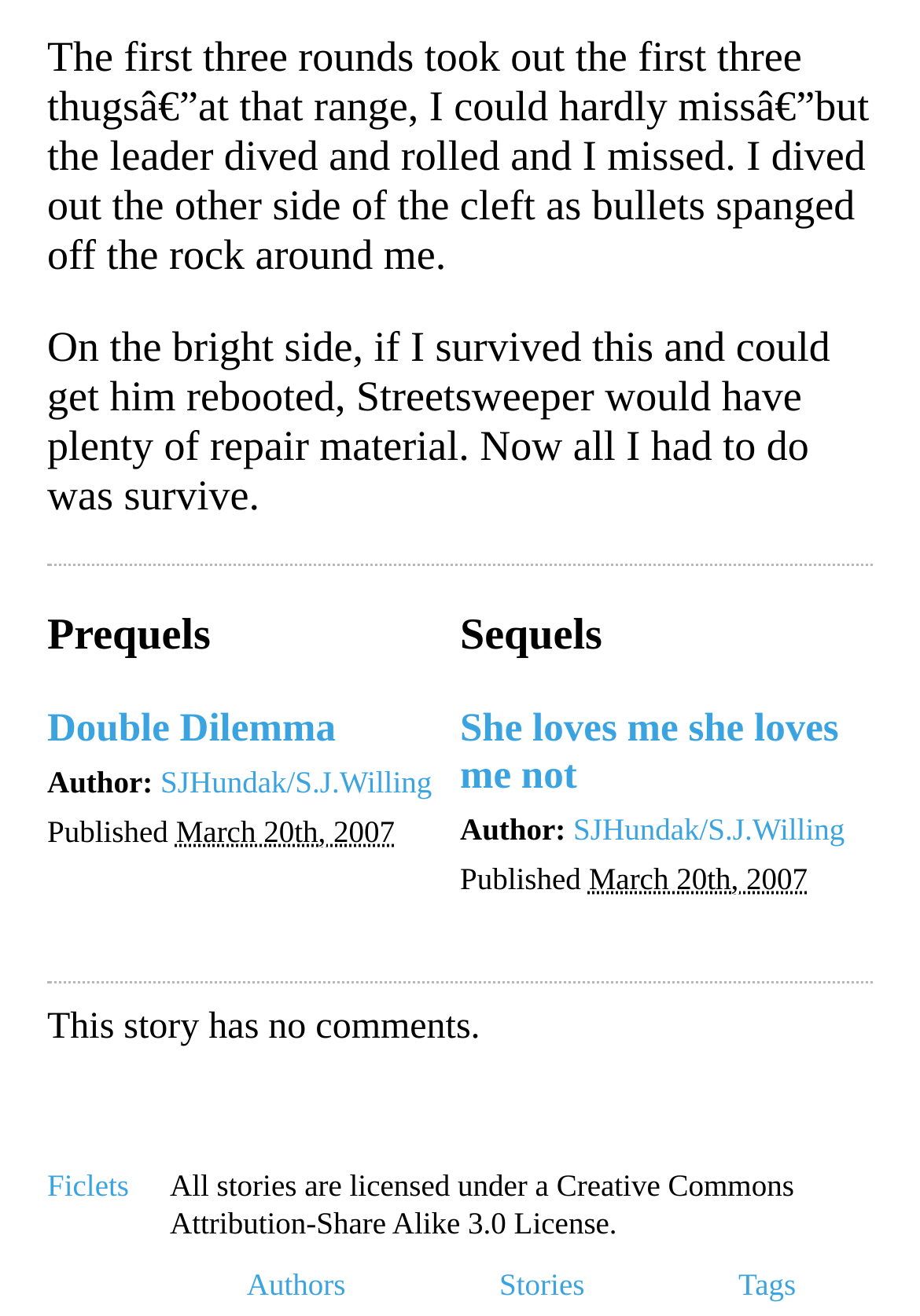What license are the stories licensed under?
Answer the question using a single word or phrase, according to the image.

Creative Commons Attribution-Share Alike 3.0 License